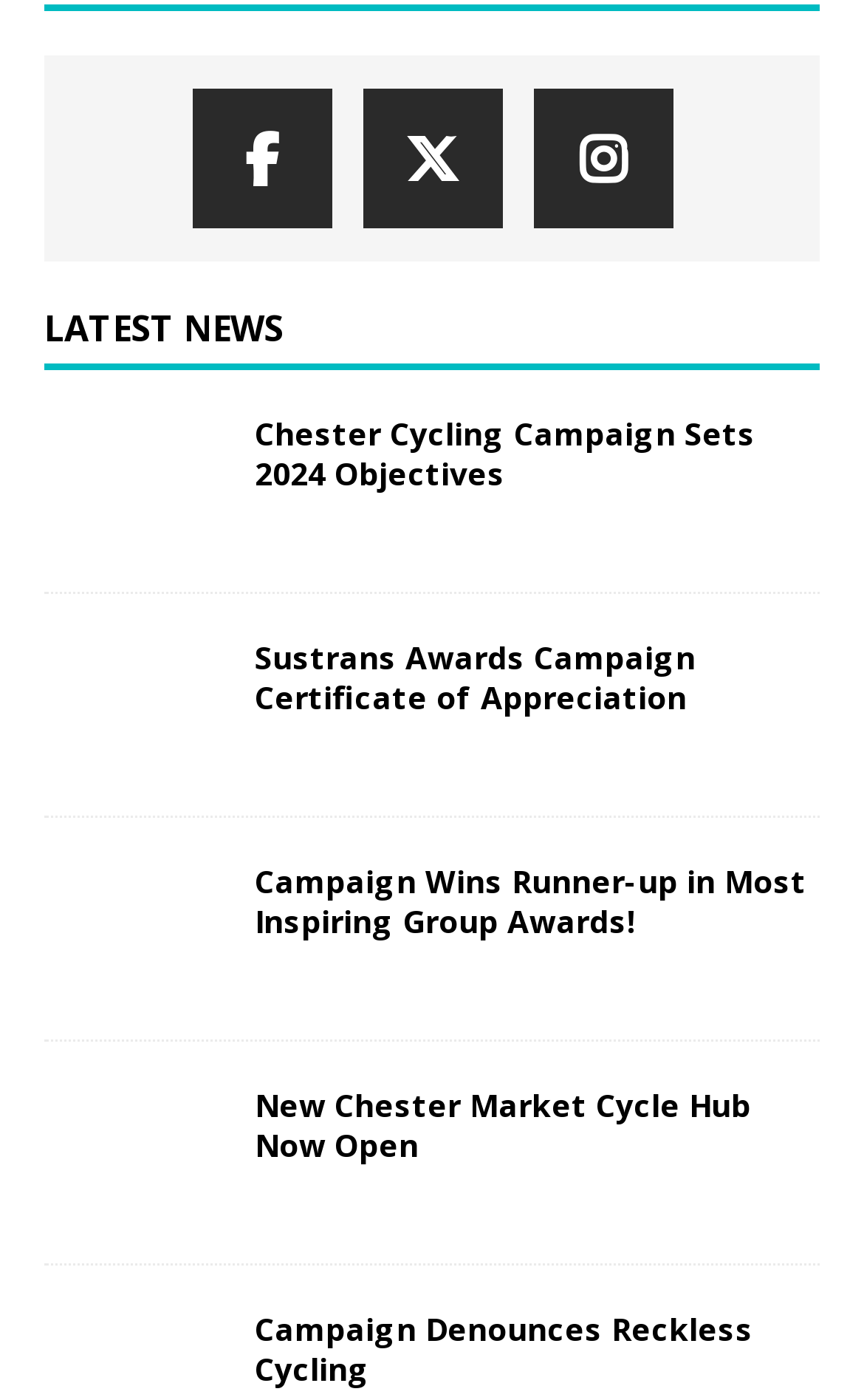Please identify the bounding box coordinates of the element's region that should be clicked to execute the following instruction: "Learn about bike gears". The bounding box coordinates must be four float numbers between 0 and 1, i.e., [left, top, right, bottom].

[0.051, 0.295, 0.256, 0.39]